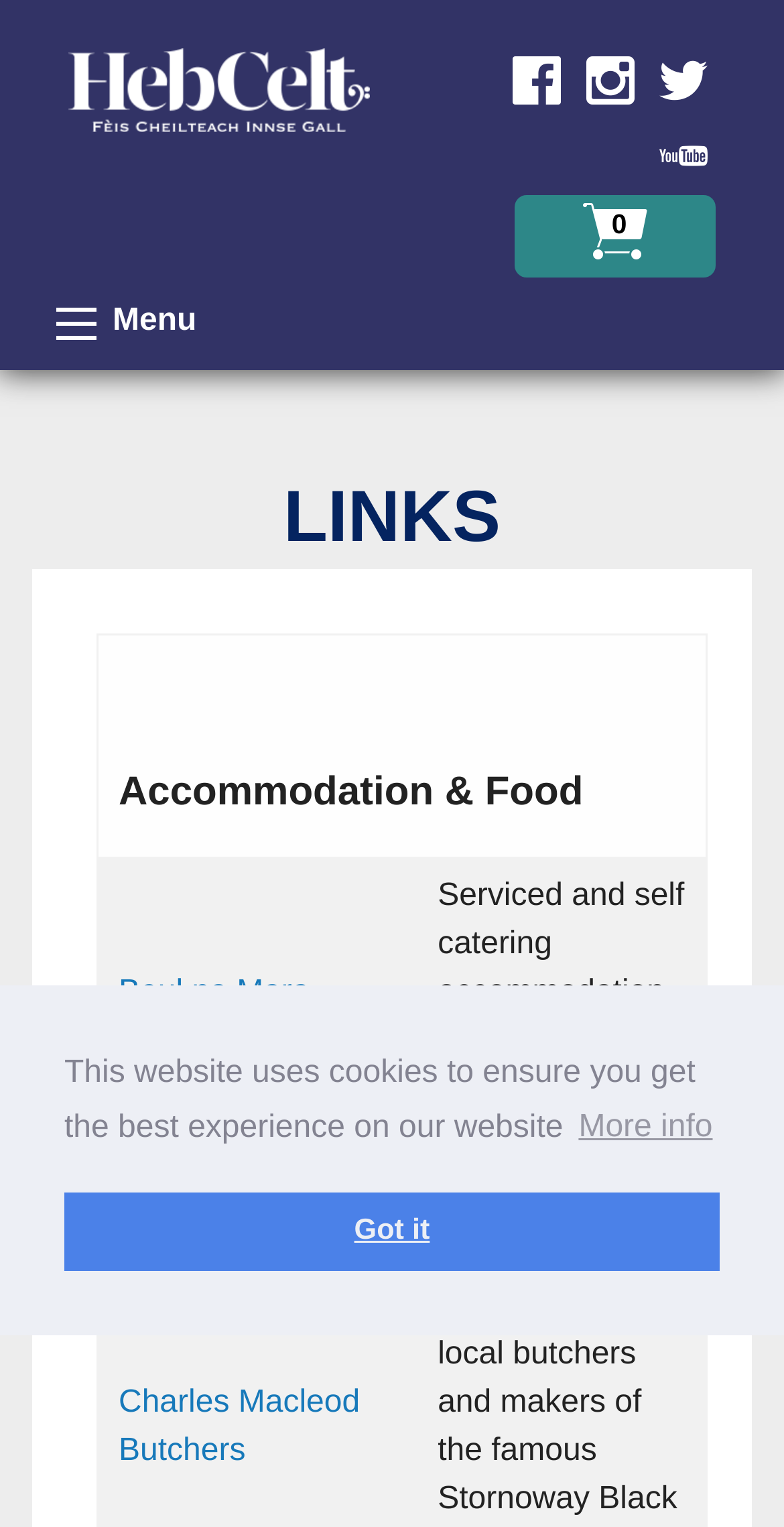How many social media platforms are linked?
Please provide a single word or phrase in response based on the screenshot.

4